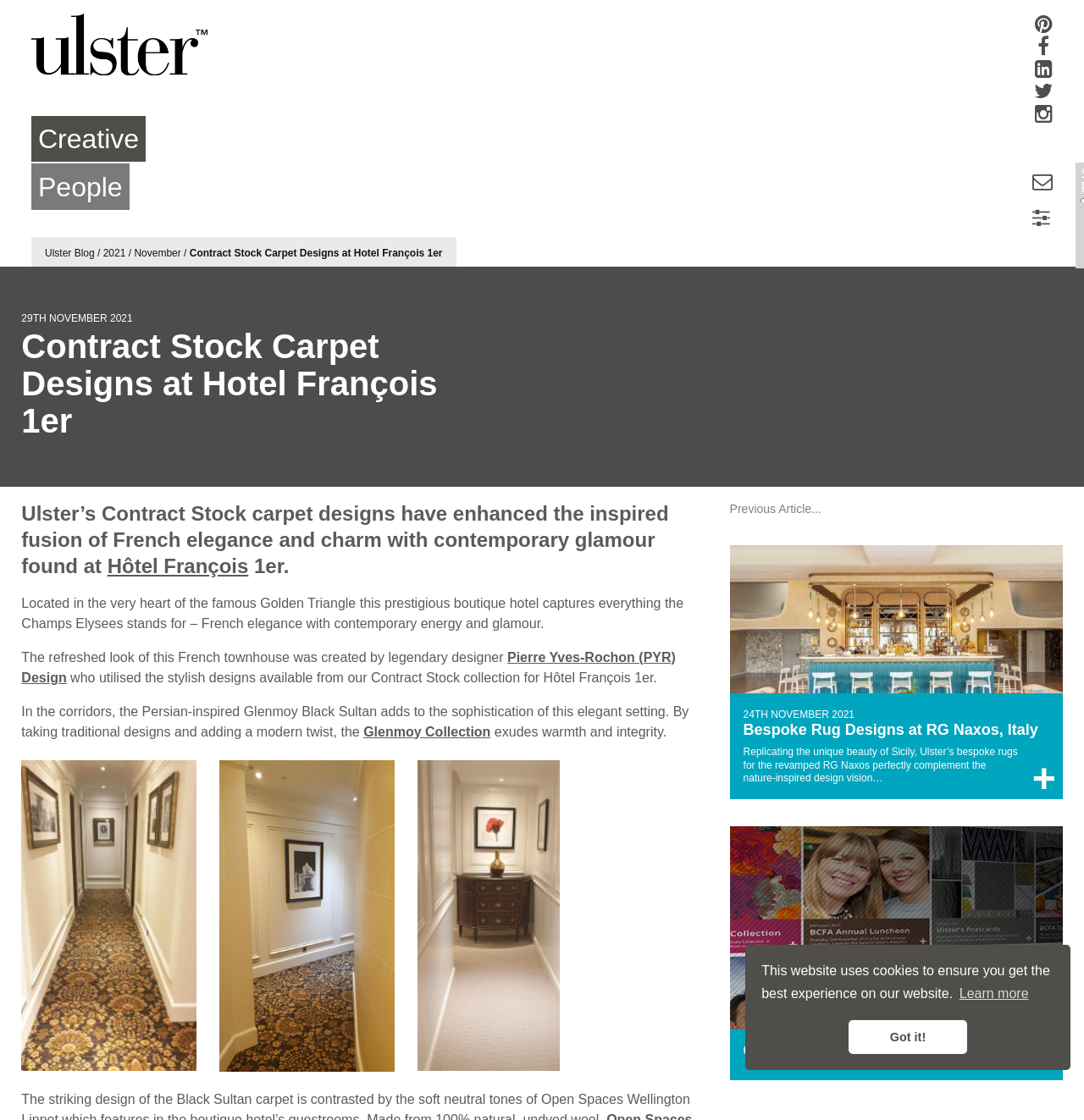Describe all significant elements and features of the webpage.

The webpage is about Ulster's Contract Stock carpet designs, specifically their implementation at the boutique Hotel François 1er. At the top of the page, there is a cookie consent dialog with a message and two buttons, "Learn more about cookies" and "Dismiss cookie message". 

Below the dialog, there is a header section with a link to the Ulster Design Blog, accompanied by a small image. On the left side of the page, there are input fields for First Name, Last Name, and Email Address. 

On the top-right corner, there are social media links to Pinterest, Facebook, LinkedIn, Twitter, and Instagram. 

The main content of the page is divided into sections. The first section has a heading "Contract Stock Carpet Designs at Hotel François 1er" and a subheading "29TH NOVEMBER 2021". The text describes how Ulster's Contract Stock carpet designs have enhanced the elegance and charm of the hotel. 

There is a link to "Hôtel François" and a mention of its location in the Golden Triangle. The text continues to describe the hotel's design, created by Pierre Yves-Rochon (PYR) Design, which utilized Ulster's Contract Stock collection. 

The next section describes the use of the Glenmoy Black Sultan design in the hotel's corridors, adding to the sophistication of the setting. There is a link to the Glenmoy Collection. 

At the bottom of the page, there are links to previous articles, including one about bespoke rug designs at RG Naxos, Italy, and a link to view all articles.